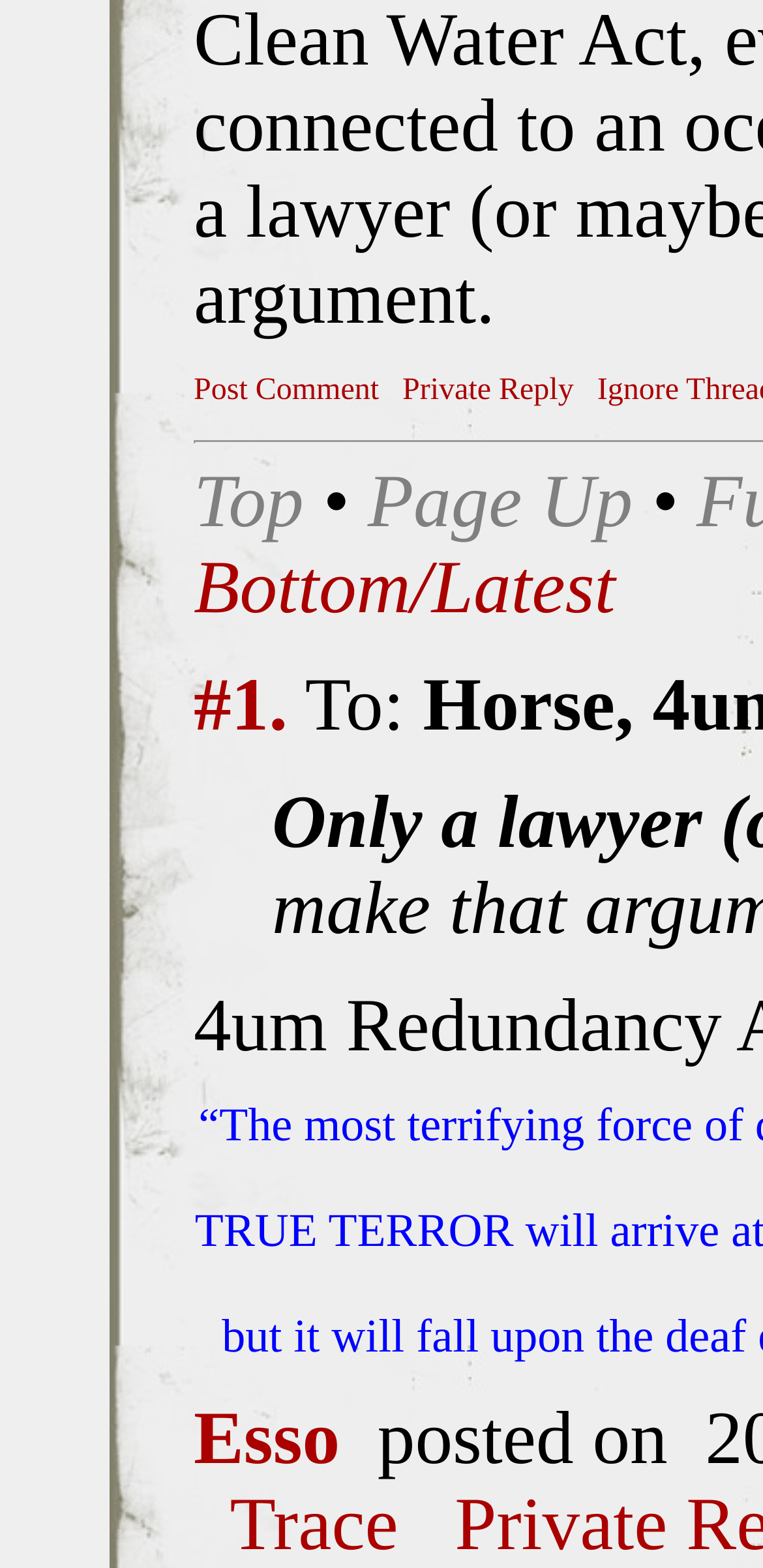Locate the bounding box of the UI element defined by this description: "Post Comment". The coordinates should be given as four float numbers between 0 and 1, formatted as [left, top, right, bottom].

[0.254, 0.238, 0.497, 0.26]